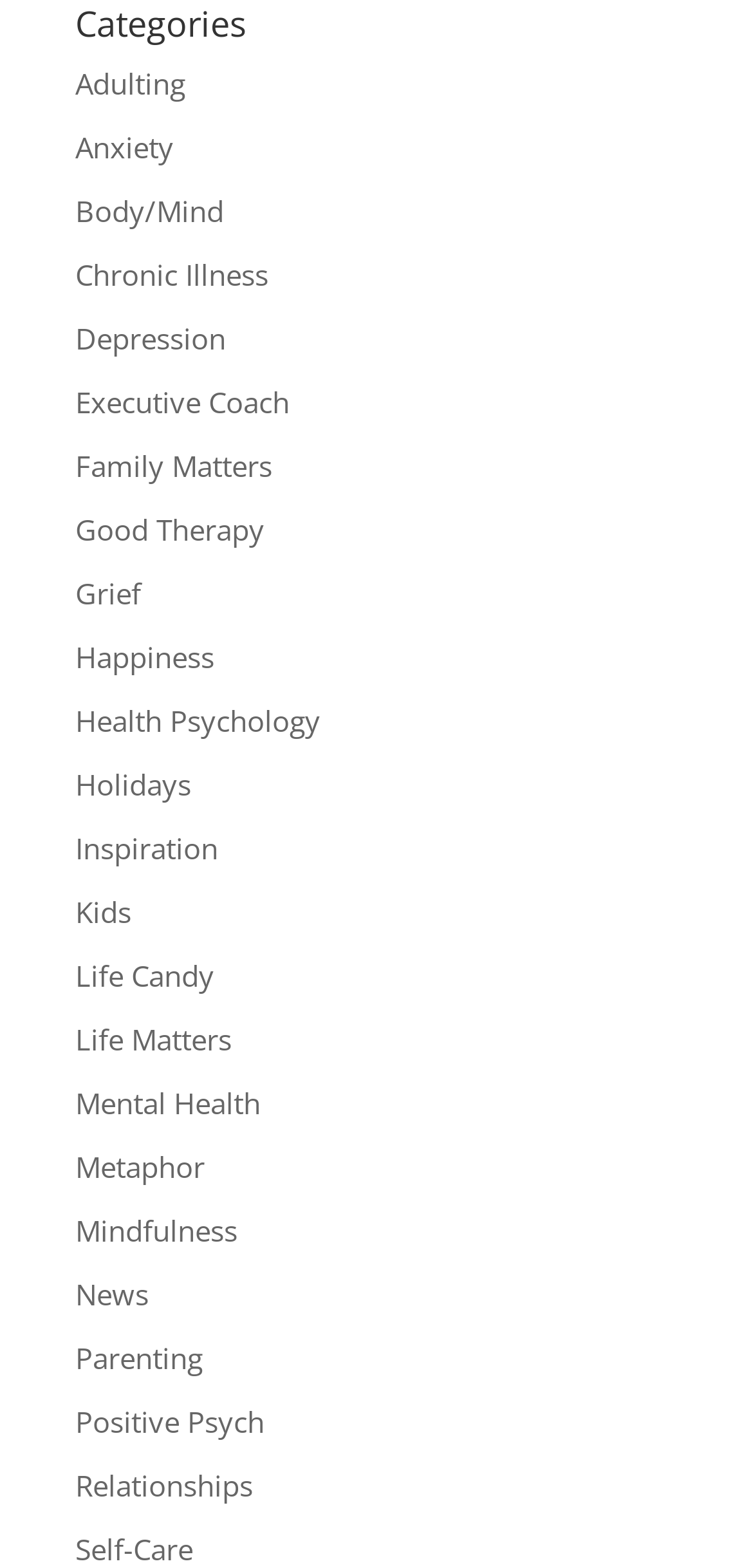Locate the bounding box of the UI element based on this description: "Happiness". Provide four float numbers between 0 and 1 as [left, top, right, bottom].

[0.1, 0.406, 0.285, 0.43]